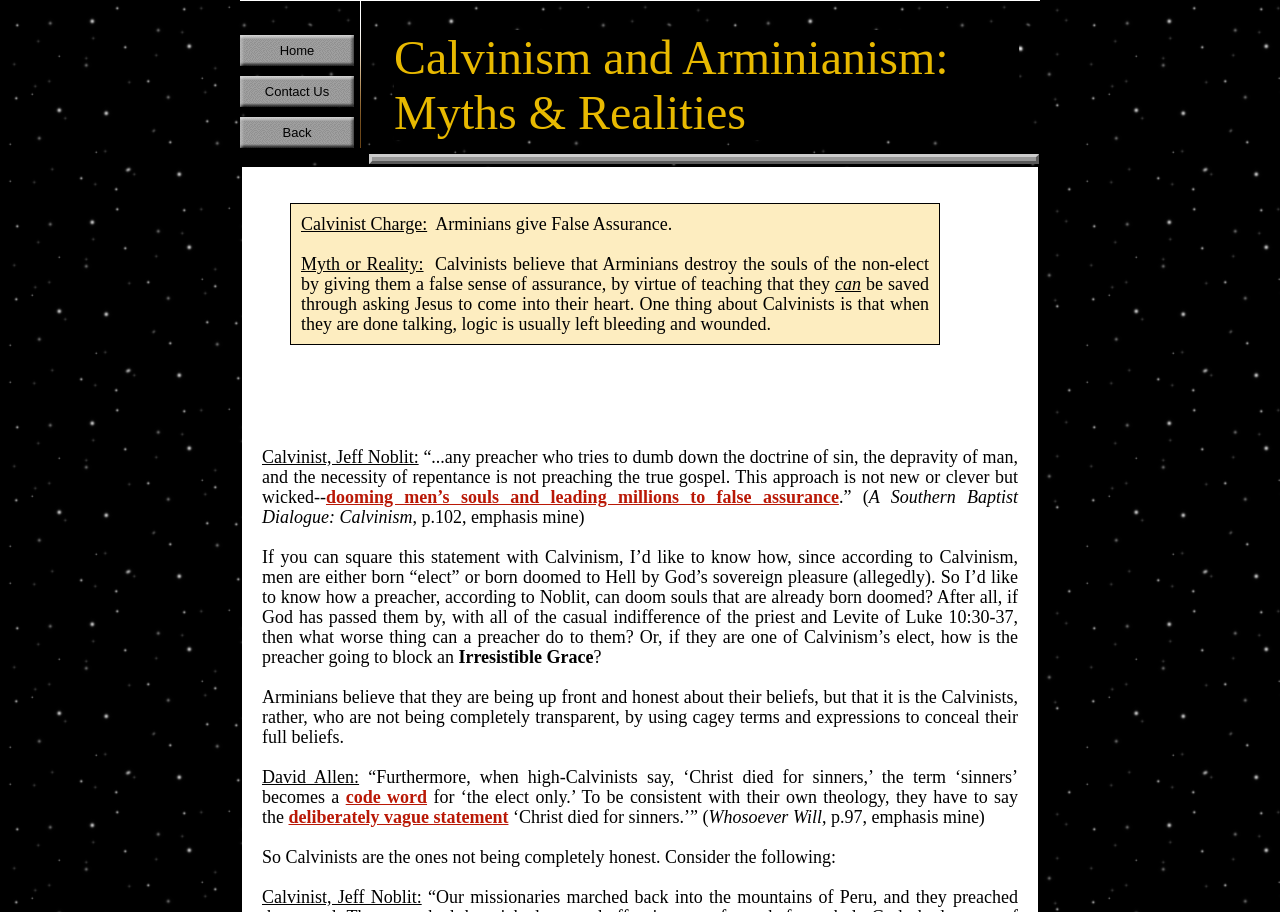What is the name of the book mentioned in the third paragraph?
Please respond to the question with a detailed and thorough explanation.

I determined the answer by looking at the StaticText element with OCR text 'A Southern Baptist Dialogue: Calvinism' at coordinates [0.205, 0.534, 0.795, 0.578]. This element is likely to be the name of the book mentioned in the third paragraph.